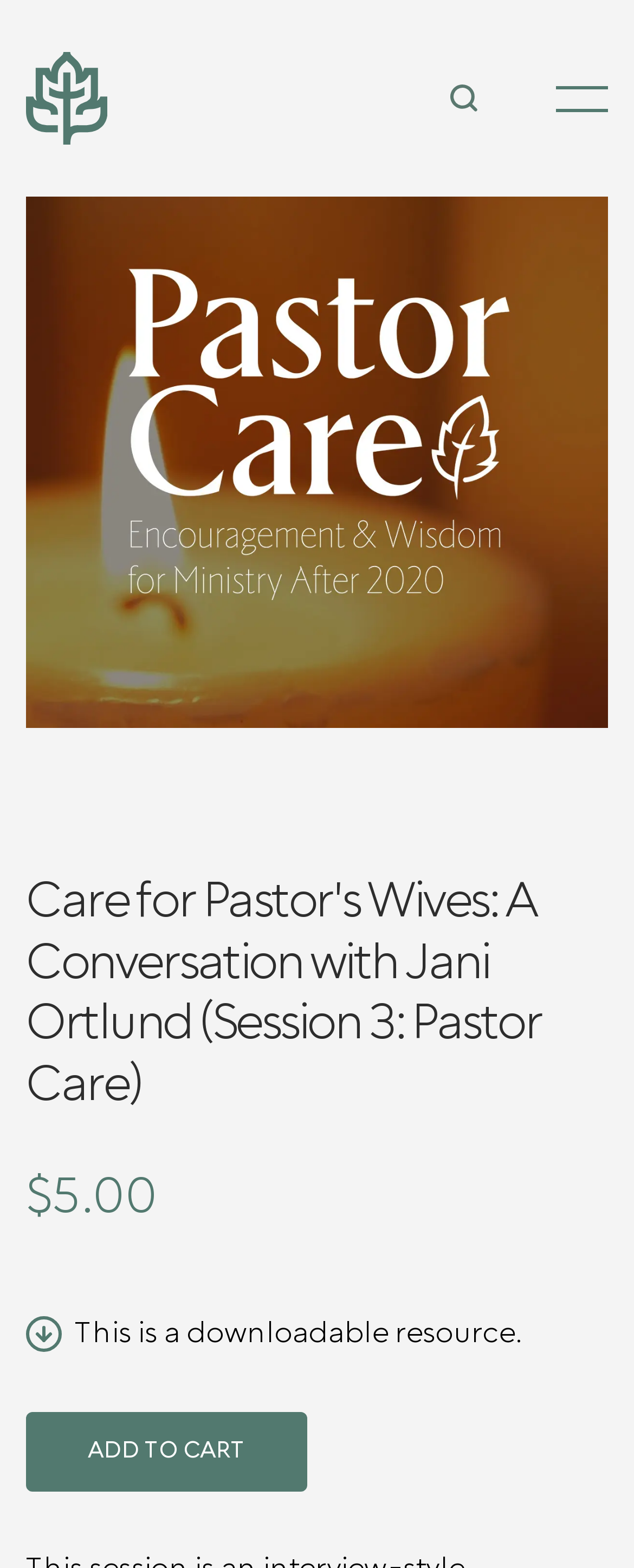What is the purpose of the button at the top right?
Give a detailed explanation using the information visible in the image.

I determined the purpose of the button by looking at the button element with the text 'Toggle navigation' located at [0.877, 0.052, 0.959, 0.073].